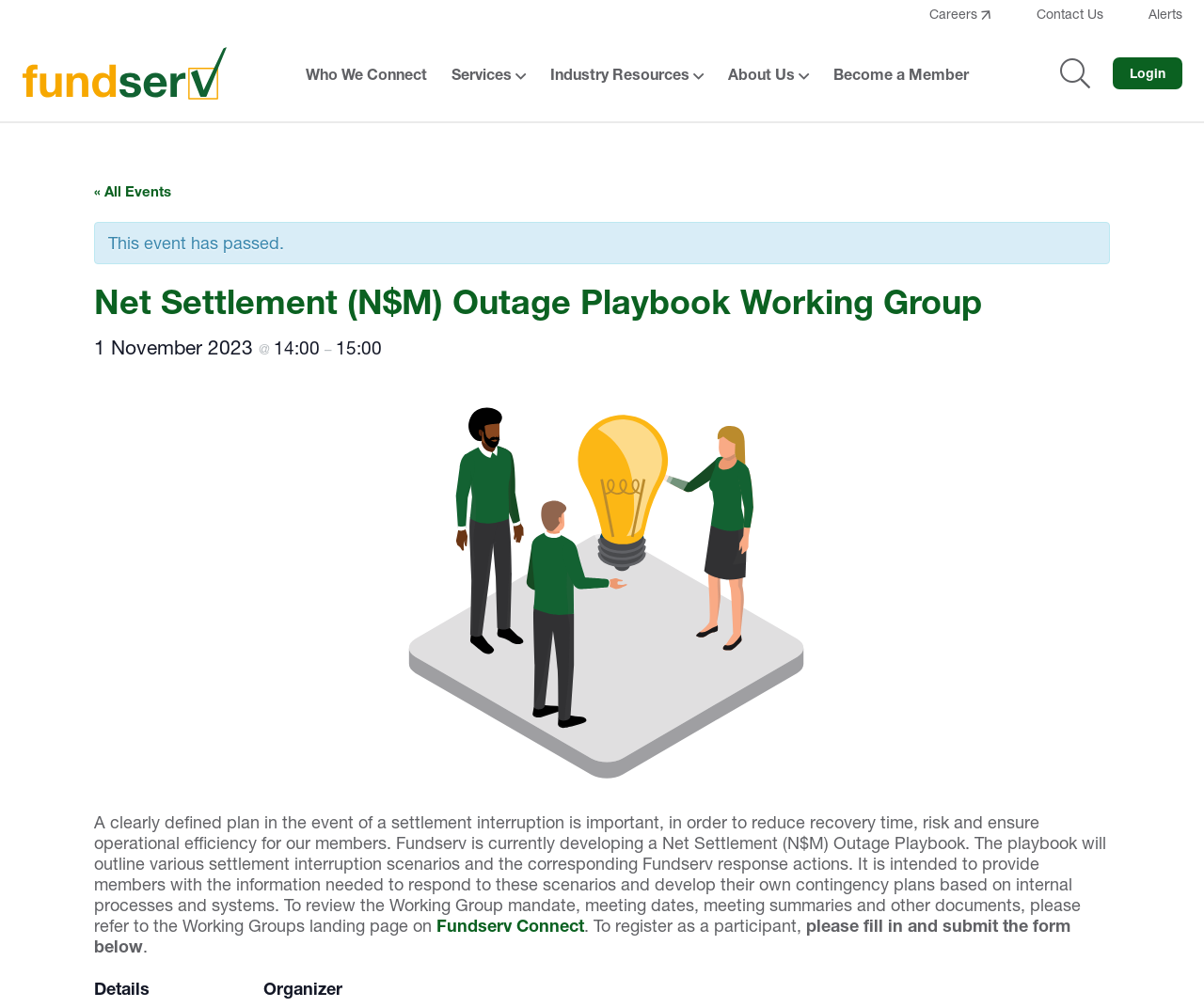Pinpoint the bounding box coordinates of the area that must be clicked to complete this instruction: "Ask AI Chatbot".

None